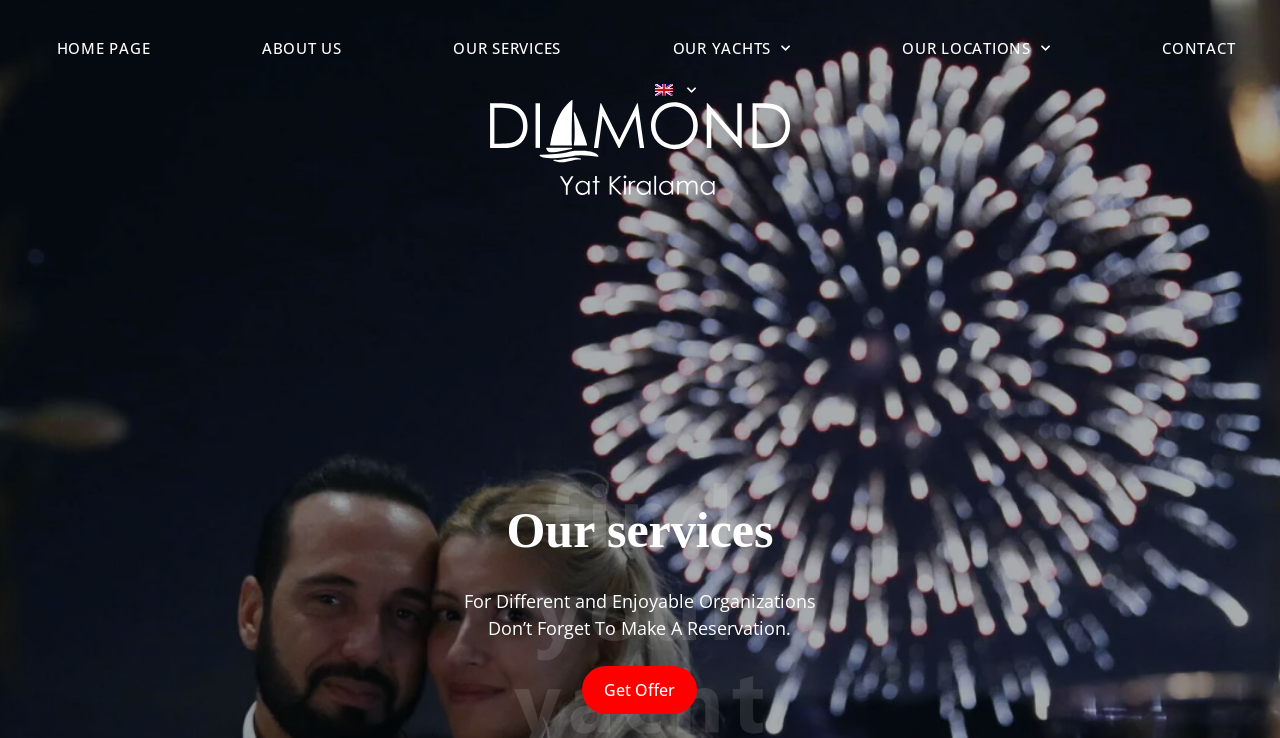What is the language of the website?
Based on the image, please offer an in-depth response to the question.

The language of the website is English, which is indicated by an image element located at [0.512, 0.114, 0.526, 0.13] with the text 'English'.